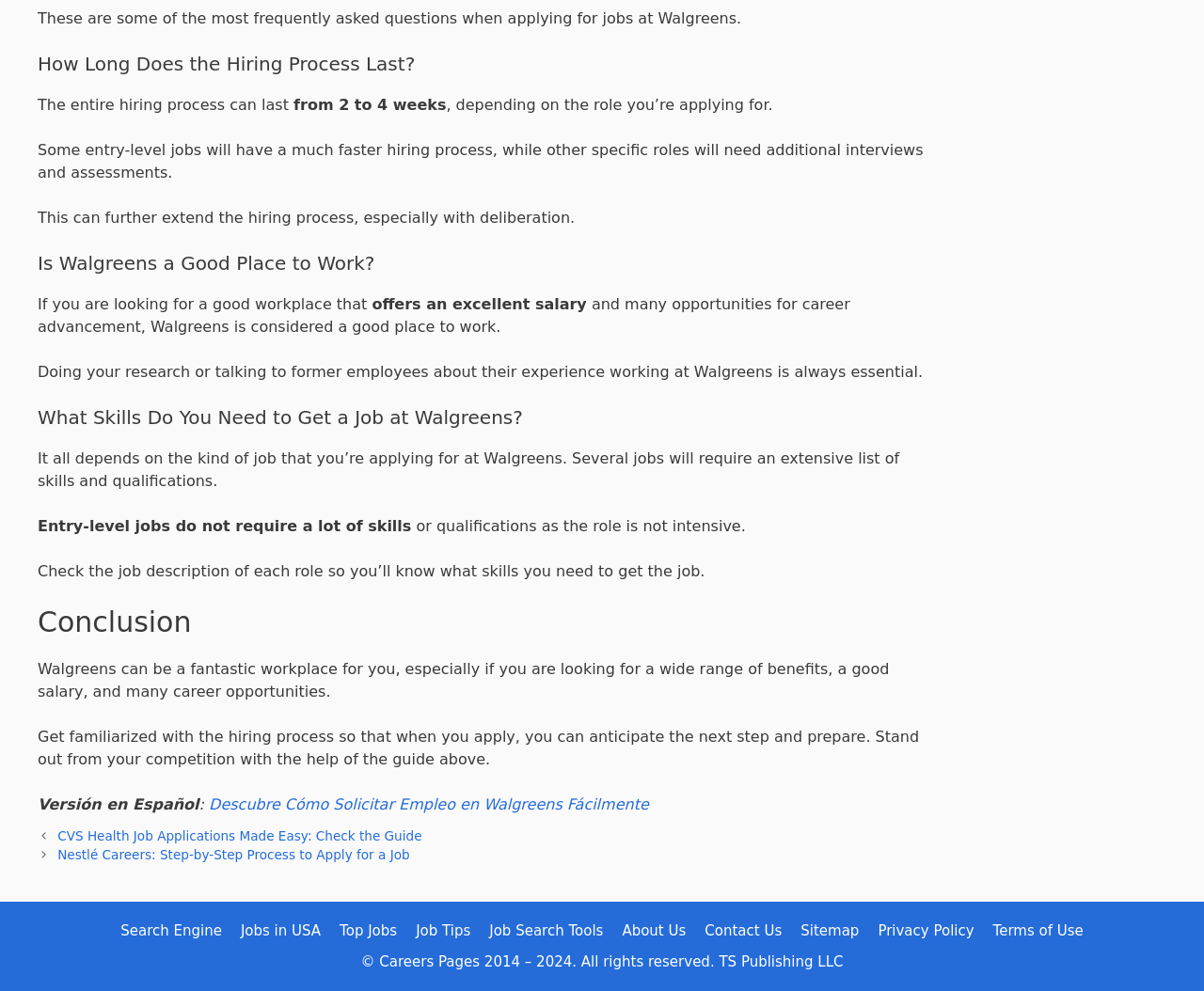Identify the bounding box of the UI component described as: "Job Search Tools".

[0.406, 0.931, 0.501, 0.948]